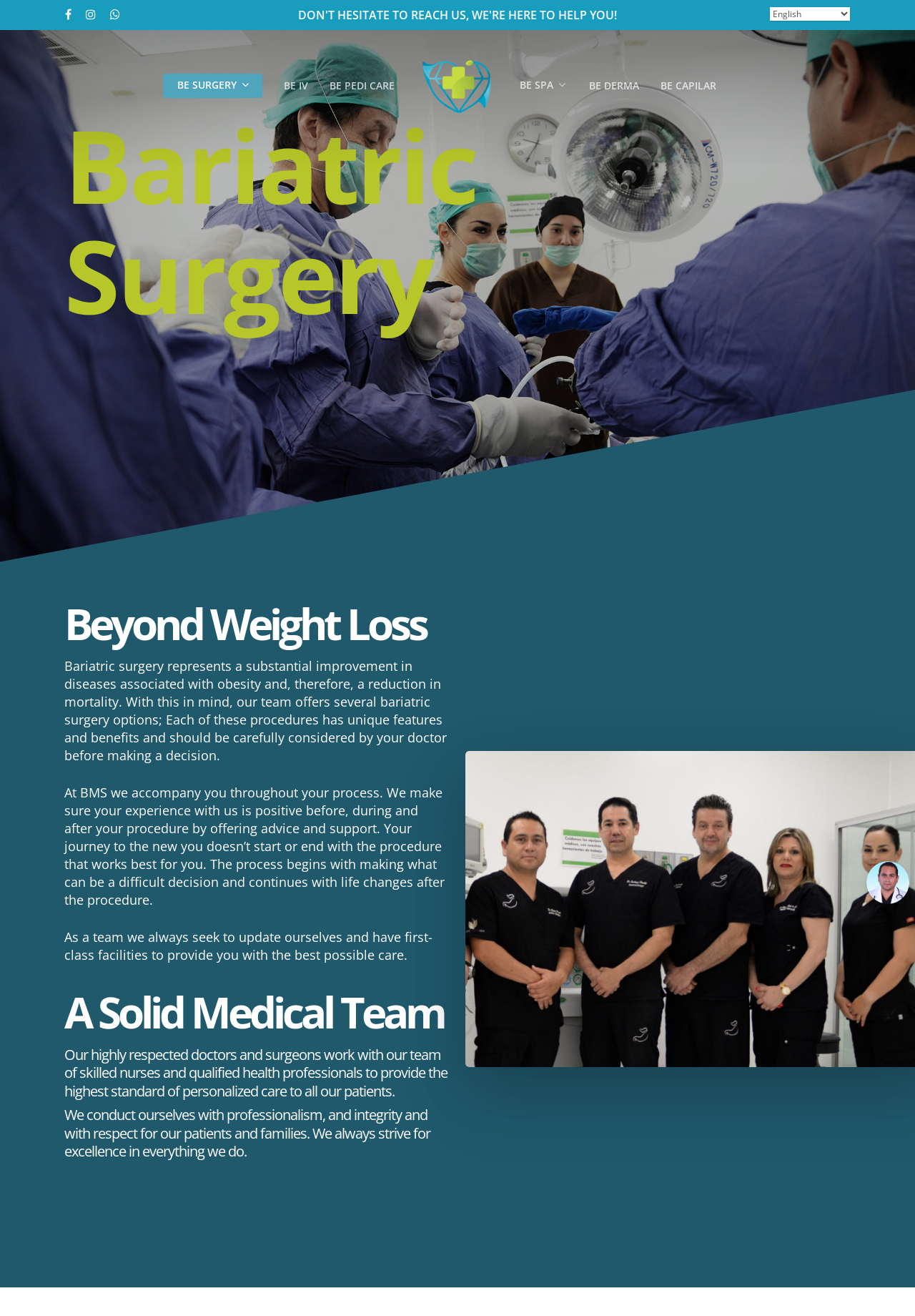Can you pinpoint the bounding box coordinates for the clickable element required for this instruction: "Fill out the medical form"? The coordinates should be four float numbers between 0 and 1, i.e., [left, top, right, bottom].

[0.078, 0.897, 0.392, 0.924]